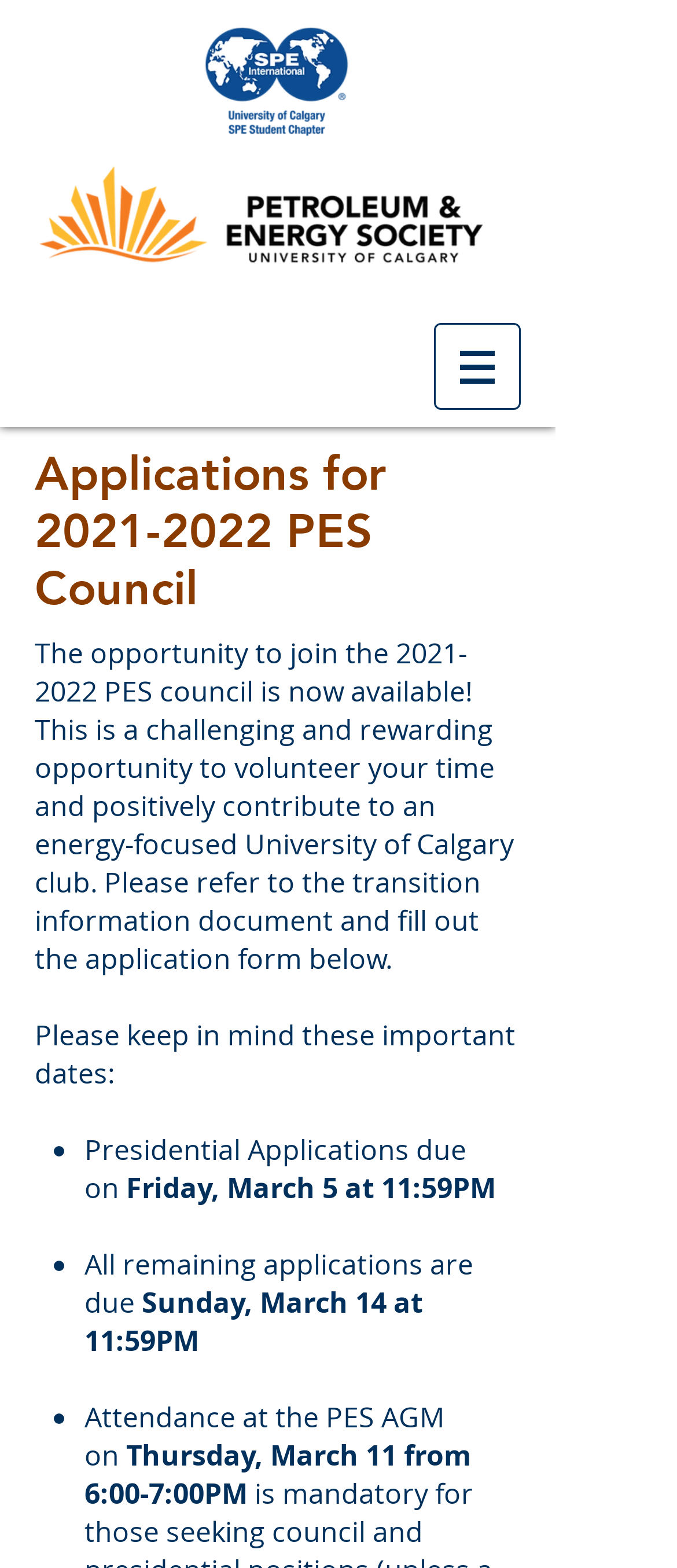How many application deadlines are mentioned on the webpage?
Could you give a comprehensive explanation in response to this question?

I counted the number of deadlines mentioned on the webpage. There are three deadlines mentioned: one for Presidential Applications, one for all remaining applications, and one for the PES AGM attendance.